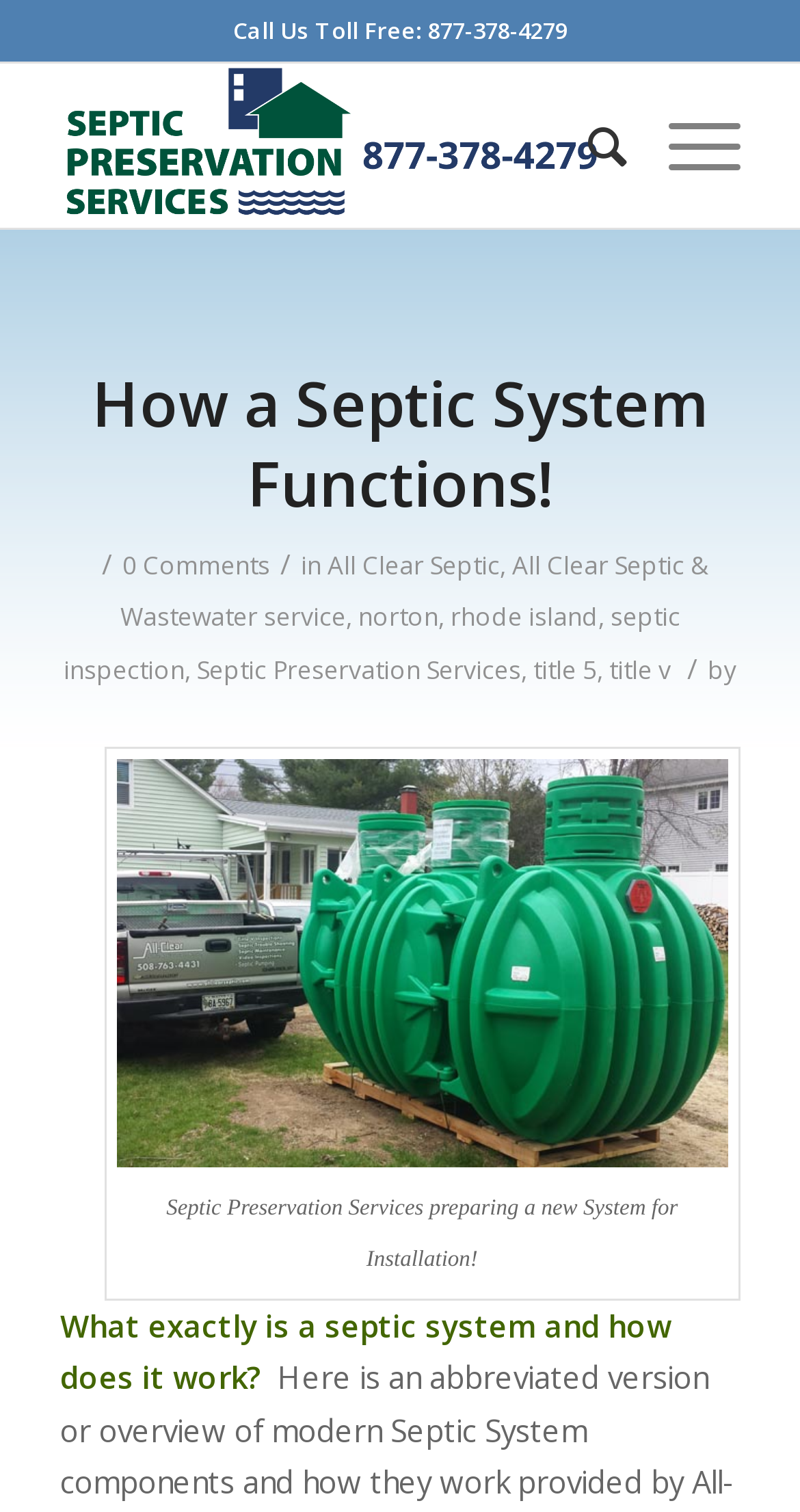Predict the bounding box coordinates of the UI element that matches this description: "How a Septic System Functions!". The coordinates should be in the format [left, top, right, bottom] with each value between 0 and 1.

[0.115, 0.239, 0.885, 0.347]